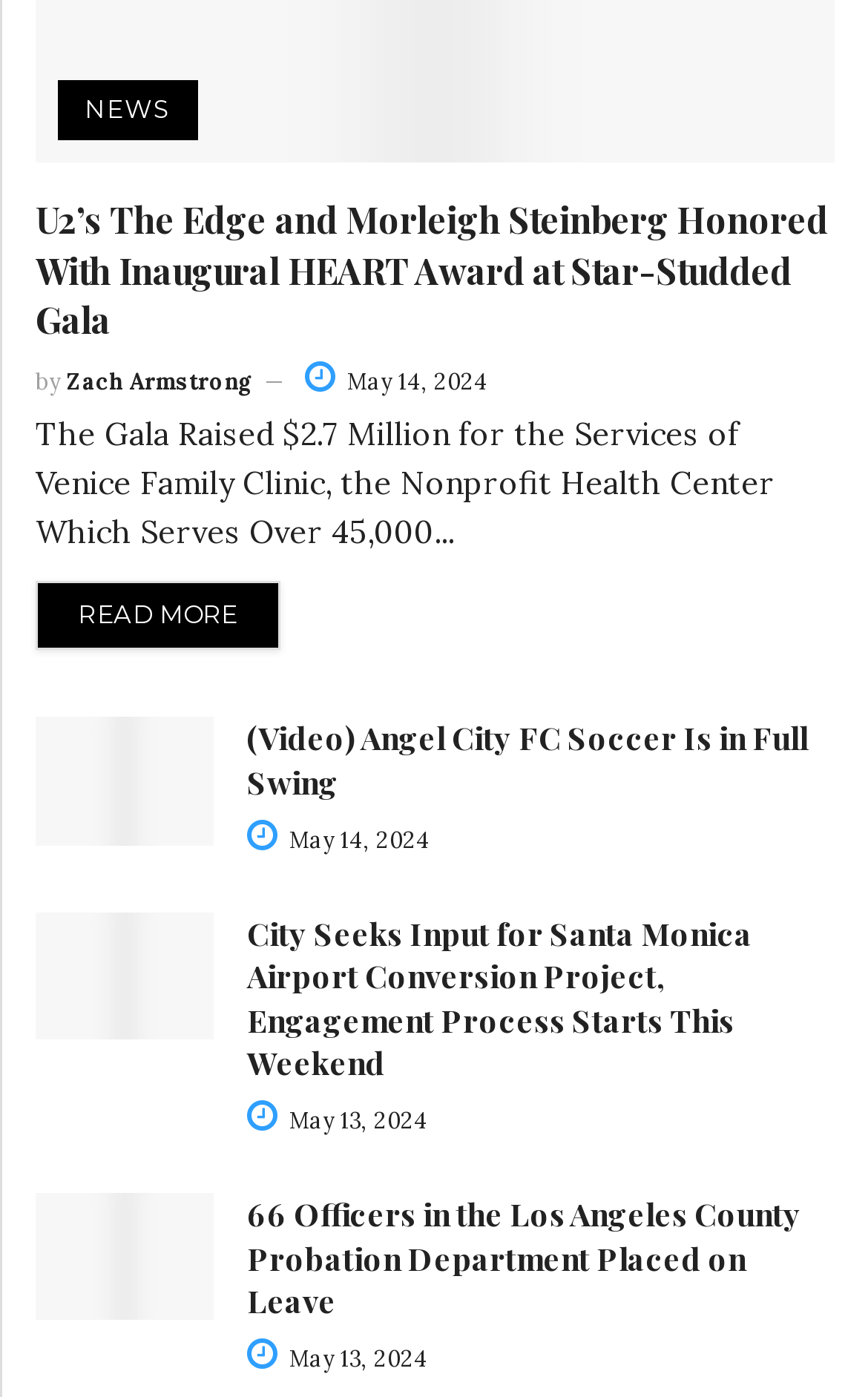Please specify the bounding box coordinates of the element that should be clicked to execute the given instruction: 'View article about Angel City FC Soccer'. Ensure the coordinates are four float numbers between 0 and 1, expressed as [left, top, right, bottom].

[0.041, 0.514, 0.246, 0.605]